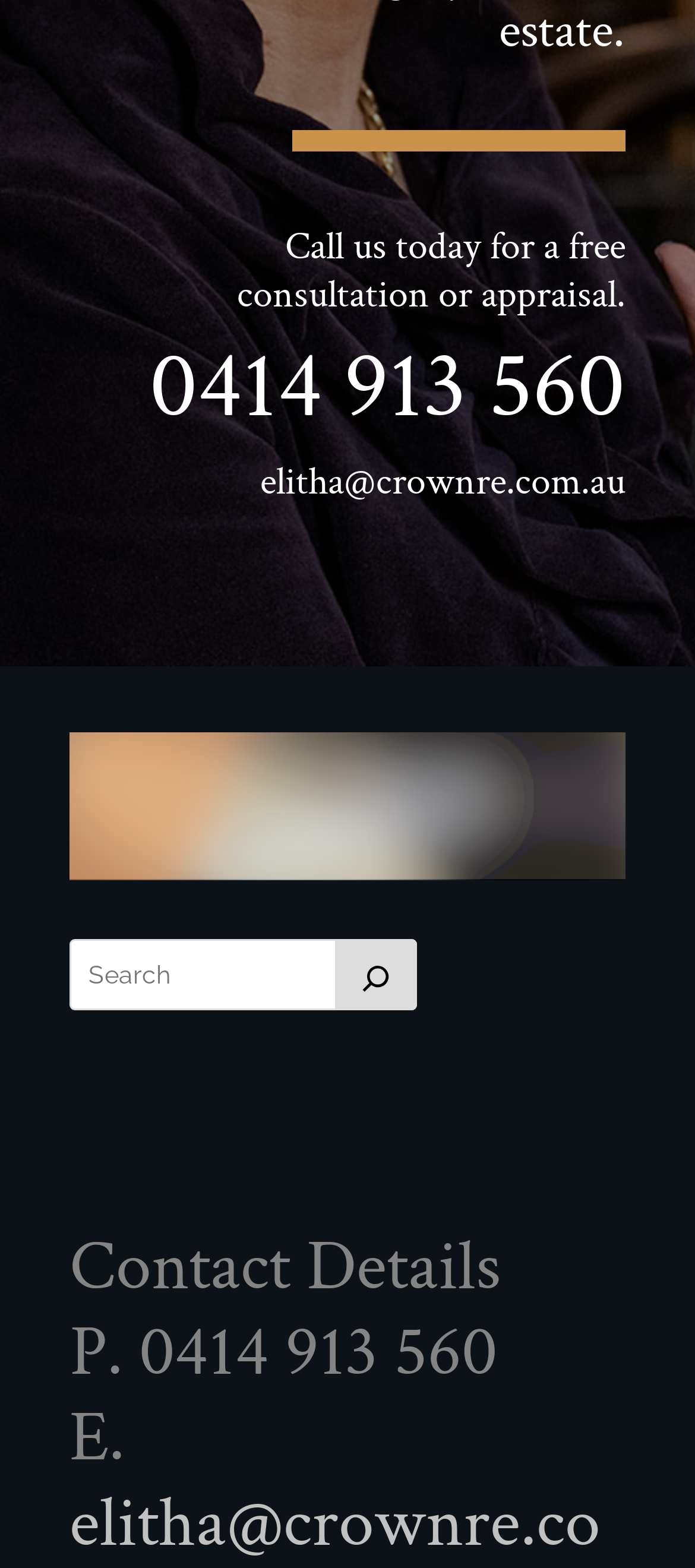What is the phone number for a free consultation?
Answer with a single word or short phrase according to what you see in the image.

0414 913 560